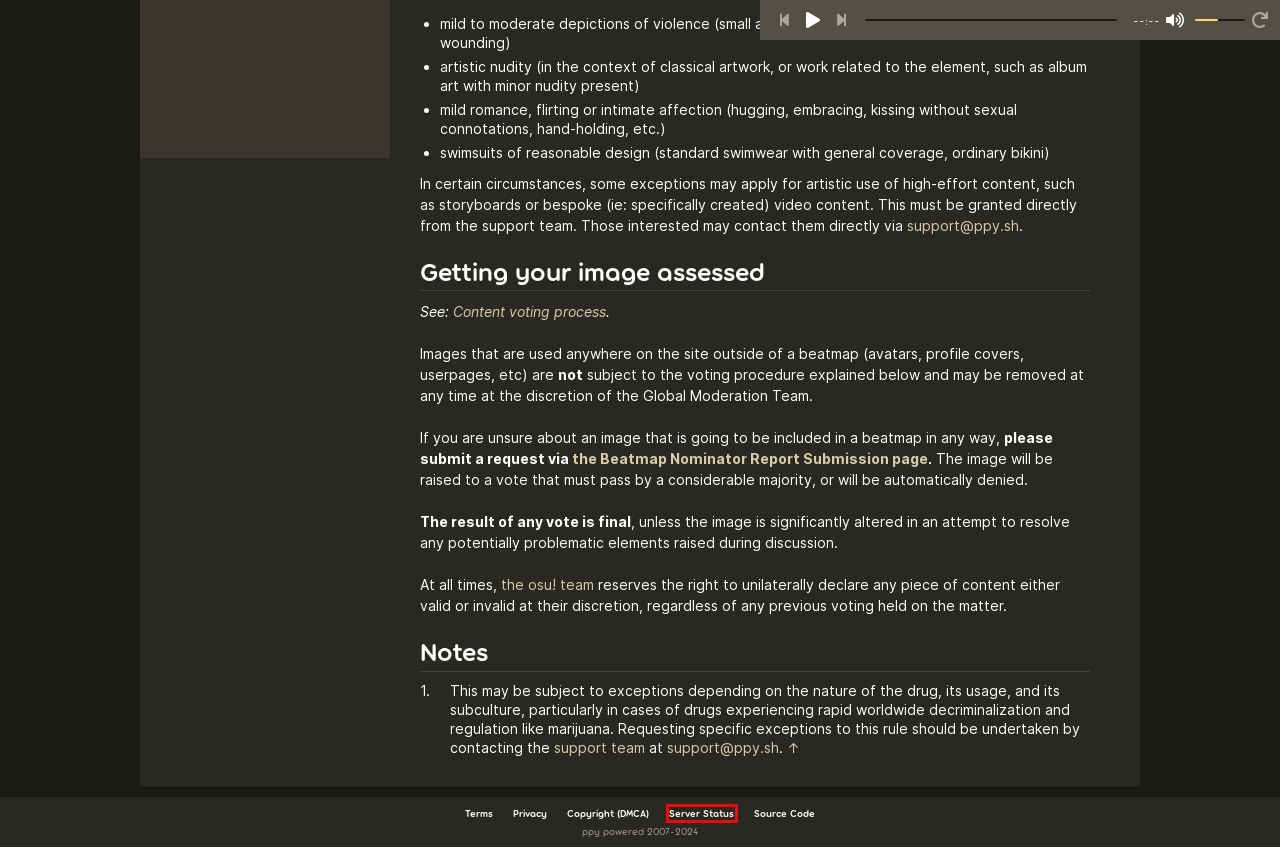You are presented with a screenshot of a webpage containing a red bounding box around a particular UI element. Select the best webpage description that matches the new webpage after clicking the element within the bounding box. Here are the candidates:
A. Правила / Критерии визуального содержания · wiki | osu!
B. BN Management
C. ppy · GitHub
D. Legal / osu! privacy policy · information | osu!
E. Legal / osu! copyright policy · information | osu!
F. changelog | osu!
G. osu! server status
H. search | osu!

G